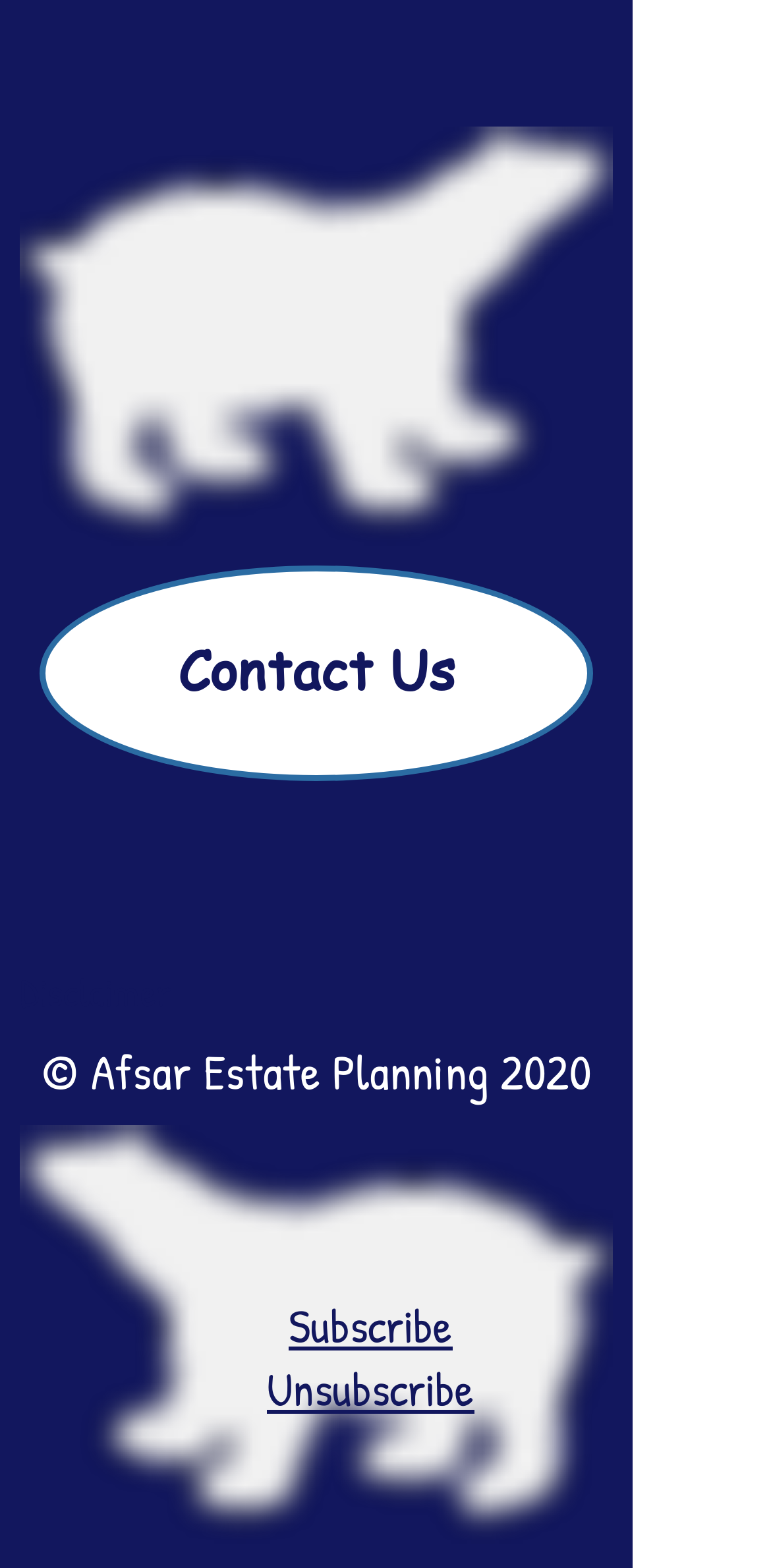Please find the bounding box coordinates of the element that needs to be clicked to perform the following instruction: "Read disclaimer". The bounding box coordinates should be four float numbers between 0 and 1, represented as [left, top, right, bottom].

[0.026, 0.615, 0.223, 0.649]